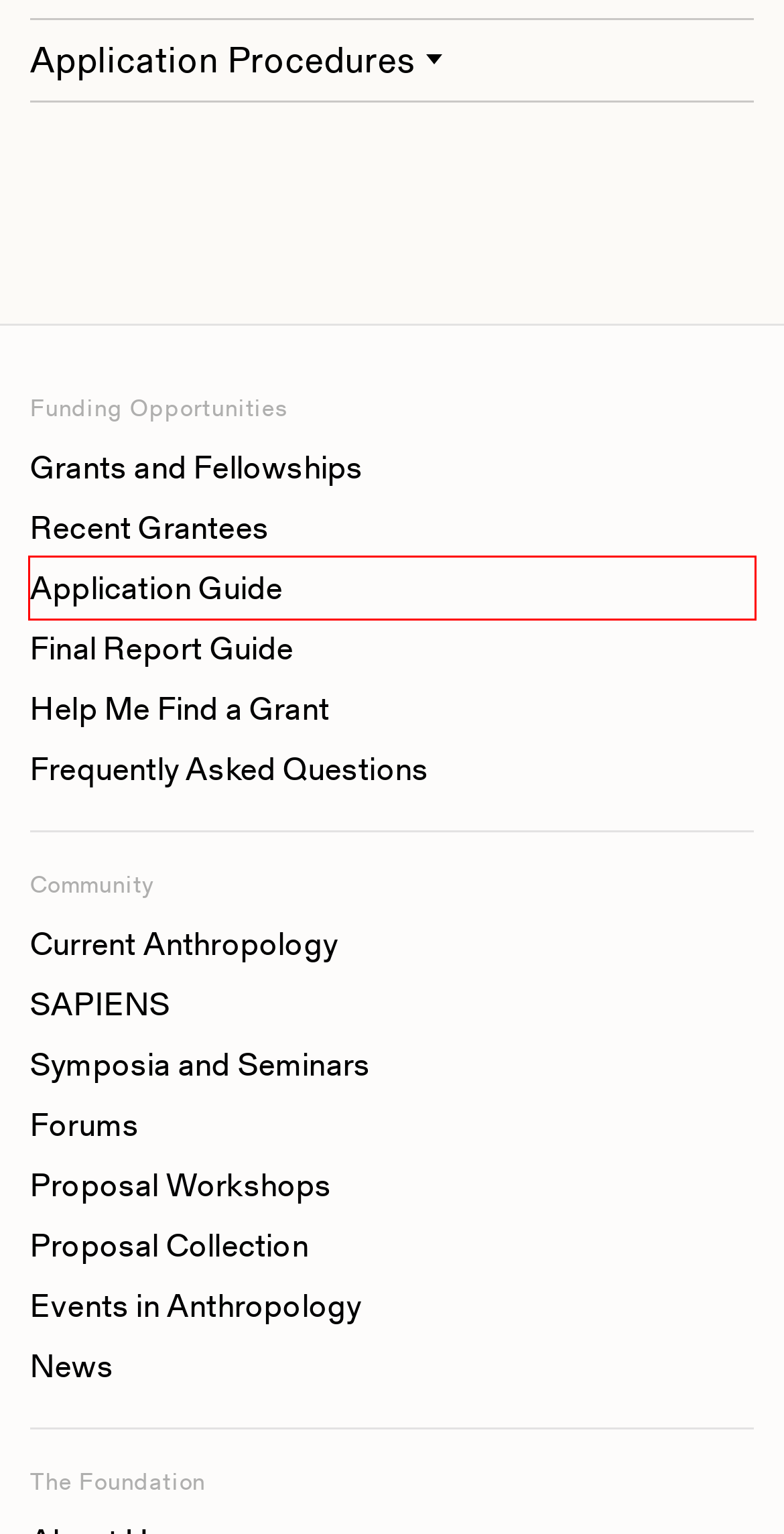Look at the screenshot of a webpage that includes a red bounding box around a UI element. Select the most appropriate webpage description that matches the page seen after clicking the highlighted element. Here are the candidates:
A. Home | Office of Foreign Assets Control
B. Wenner-Gren Foundation | Supporting Anthropology and Anthropologists worldwide
C. OFAC Guidelines | Wenner-Gren Foundation
D. Help Me Find a Grant | Wenner-Gren Foundation
E. Application Guide | Wenner-Gren Foundation
F. Recent Grantees | Wenner-Gren Foundation
G. About Us | Wenner-Gren Foundation
H. SAPIENS | Wenner-Gren Foundation

E